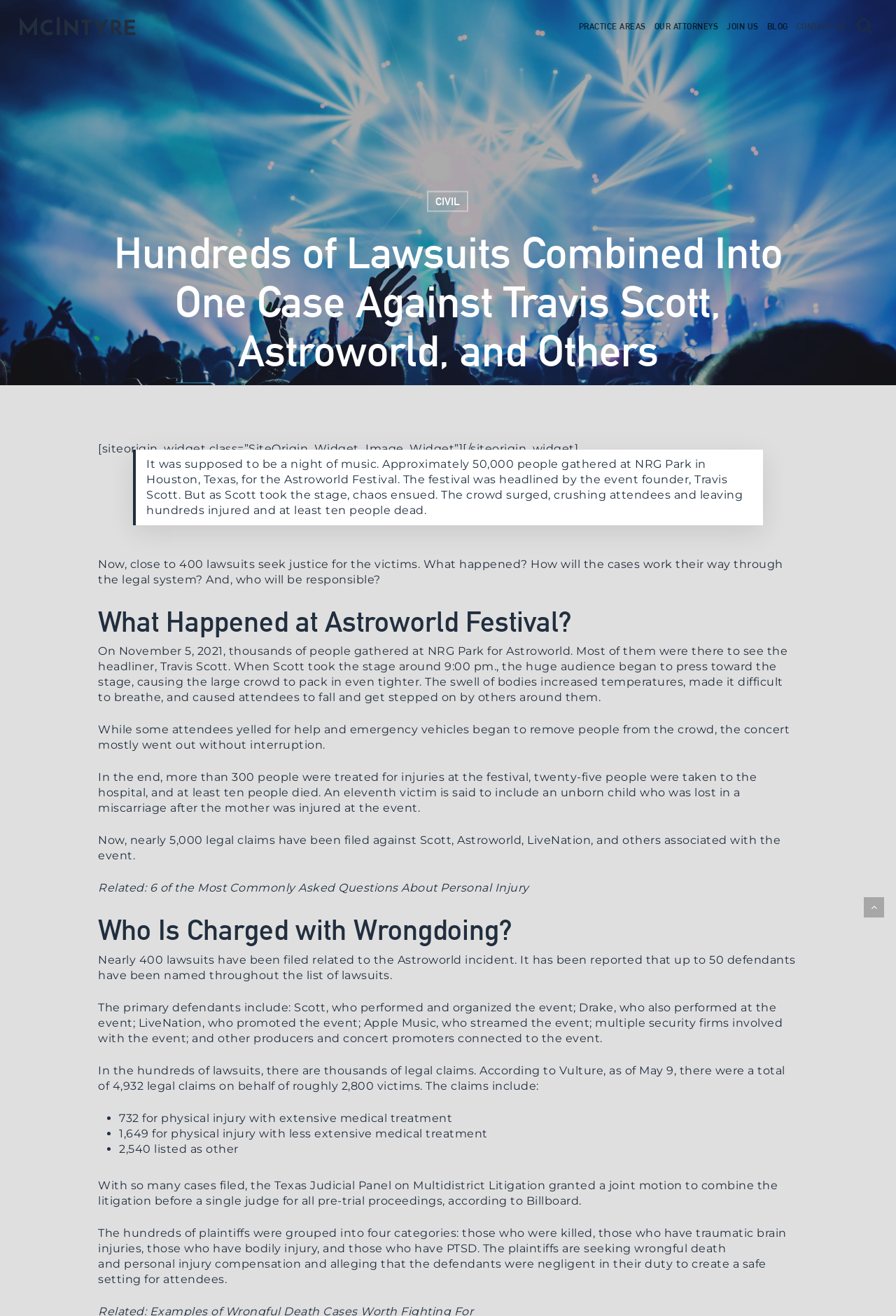Who performed at the Astroworld Festival?
Examine the image and give a concise answer in one word or a short phrase.

Travis Scott and Drake